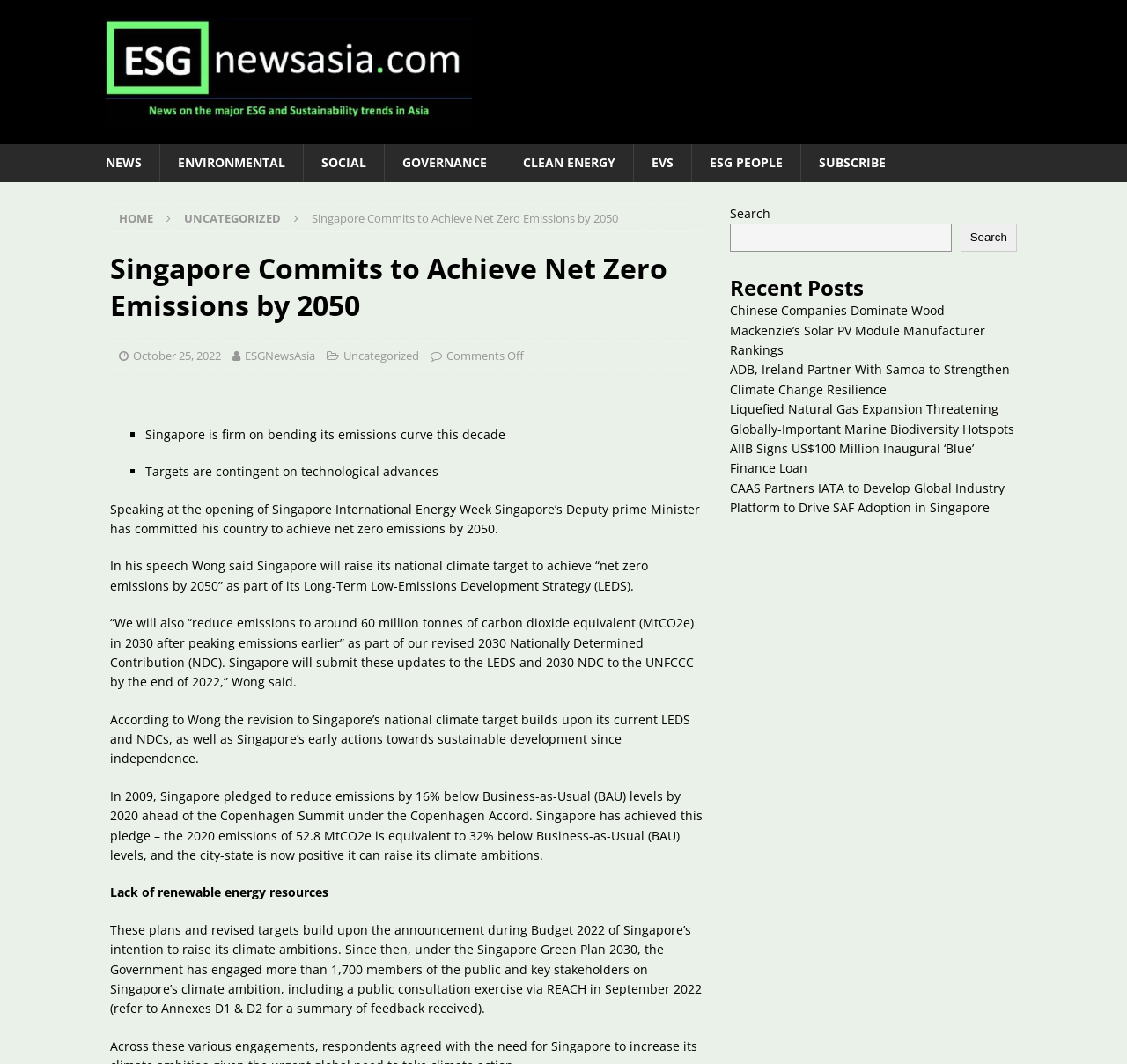Bounding box coordinates are to be given in the format (top-left x, top-left y, bottom-right x, bottom-right y). All values must be floating point numbers between 0 and 1. Provide the bounding box coordinate for the UI element described as: ESG PEOPLE

[0.613, 0.136, 0.71, 0.171]